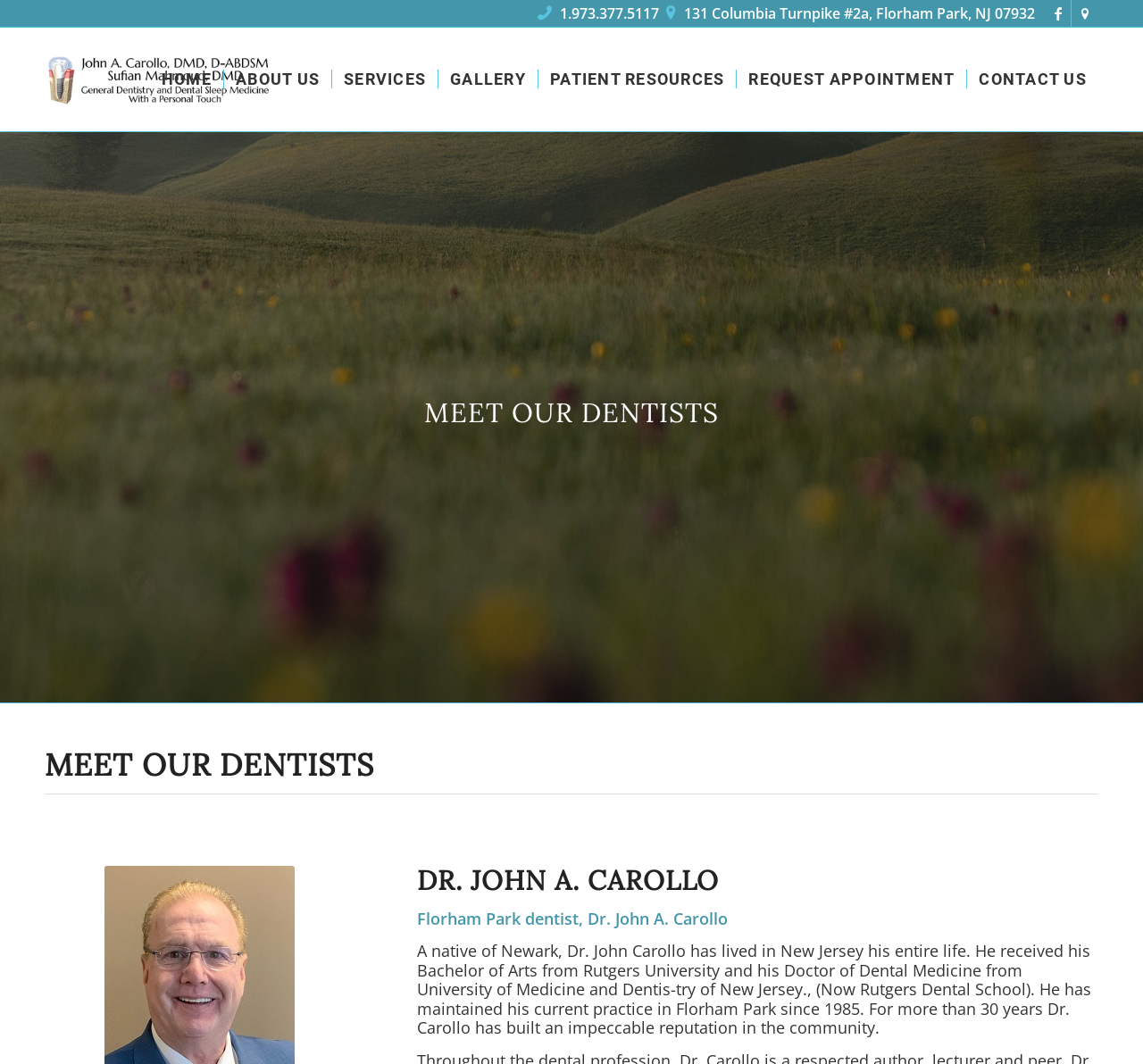Given the following UI element description: "alt="John A. Carollo, DMD" title="carollo340x156"", find the bounding box coordinates in the webpage screenshot.

[0.039, 0.026, 0.237, 0.123]